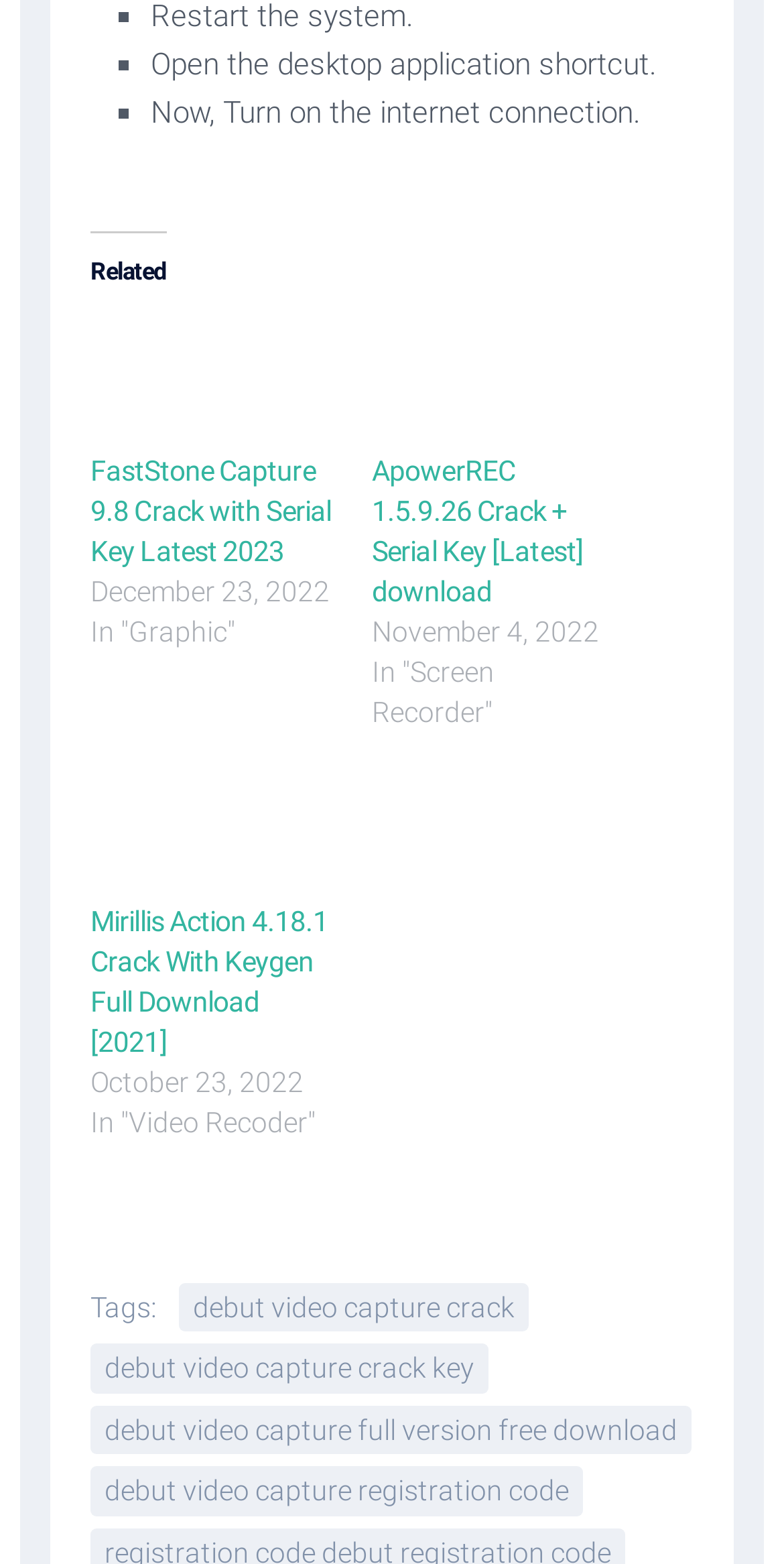How many tags are listed?
Using the picture, provide a one-word or short phrase answer.

4